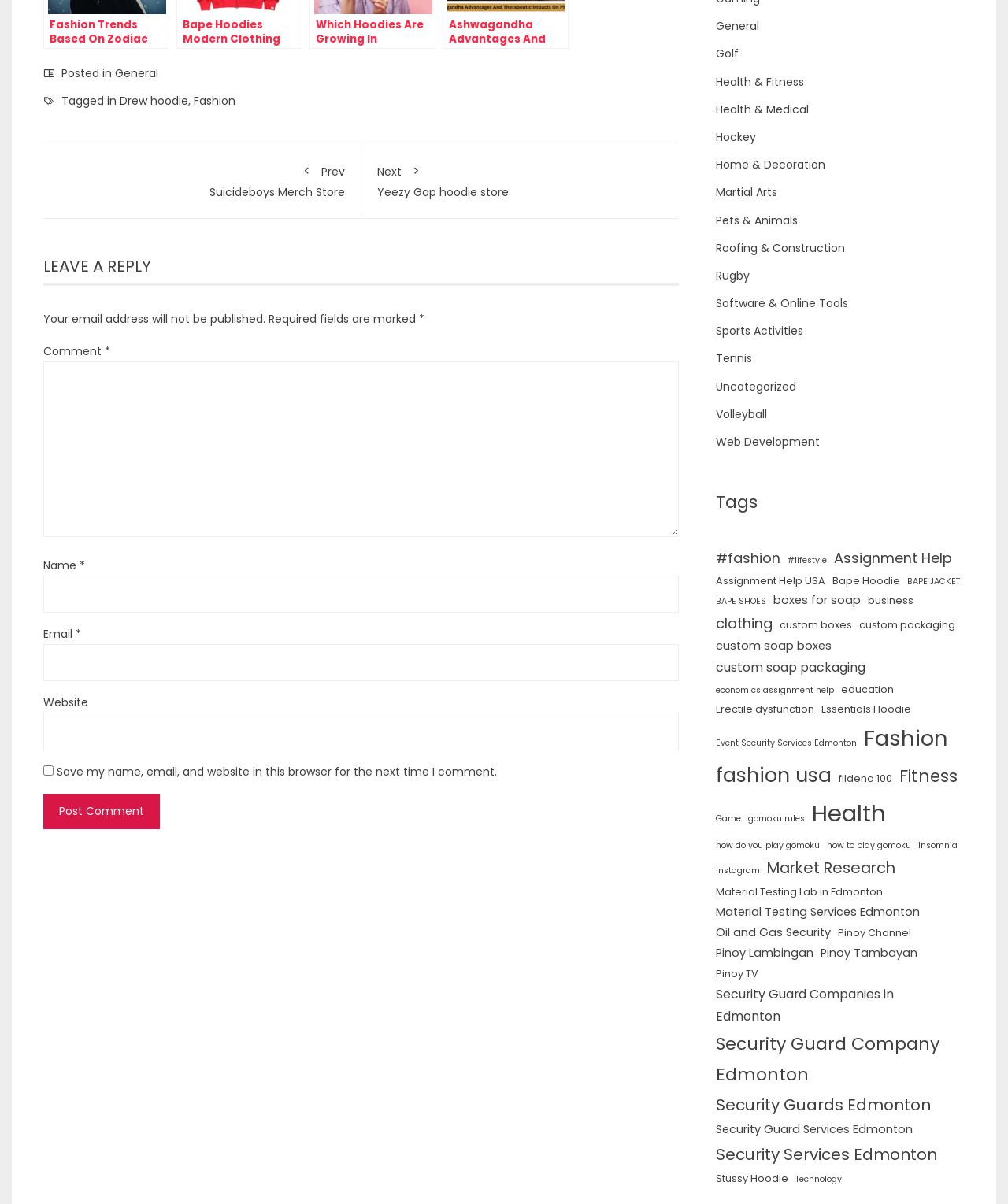Locate the bounding box coordinates of the element to click to perform the following action: 'Click on the 'Post Comment' button'. The coordinates should be given as four float values between 0 and 1, in the form of [left, top, right, bottom].

[0.043, 0.659, 0.159, 0.689]